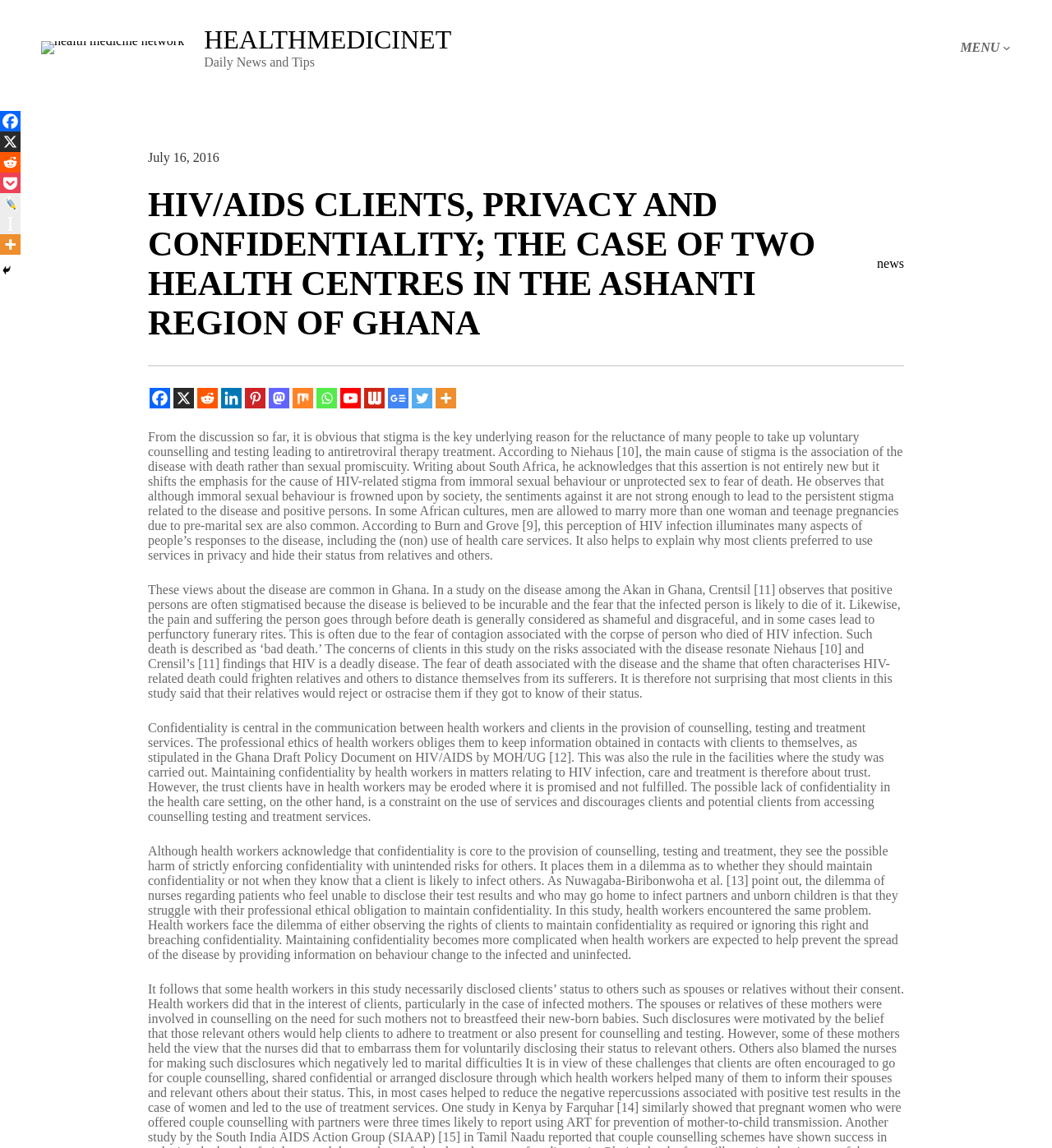Locate the bounding box of the UI element based on this description: "aria-label="Facebook" title="Facebook"". Provide four float numbers between 0 and 1 as [left, top, right, bottom].

[0.0, 0.097, 0.02, 0.115]